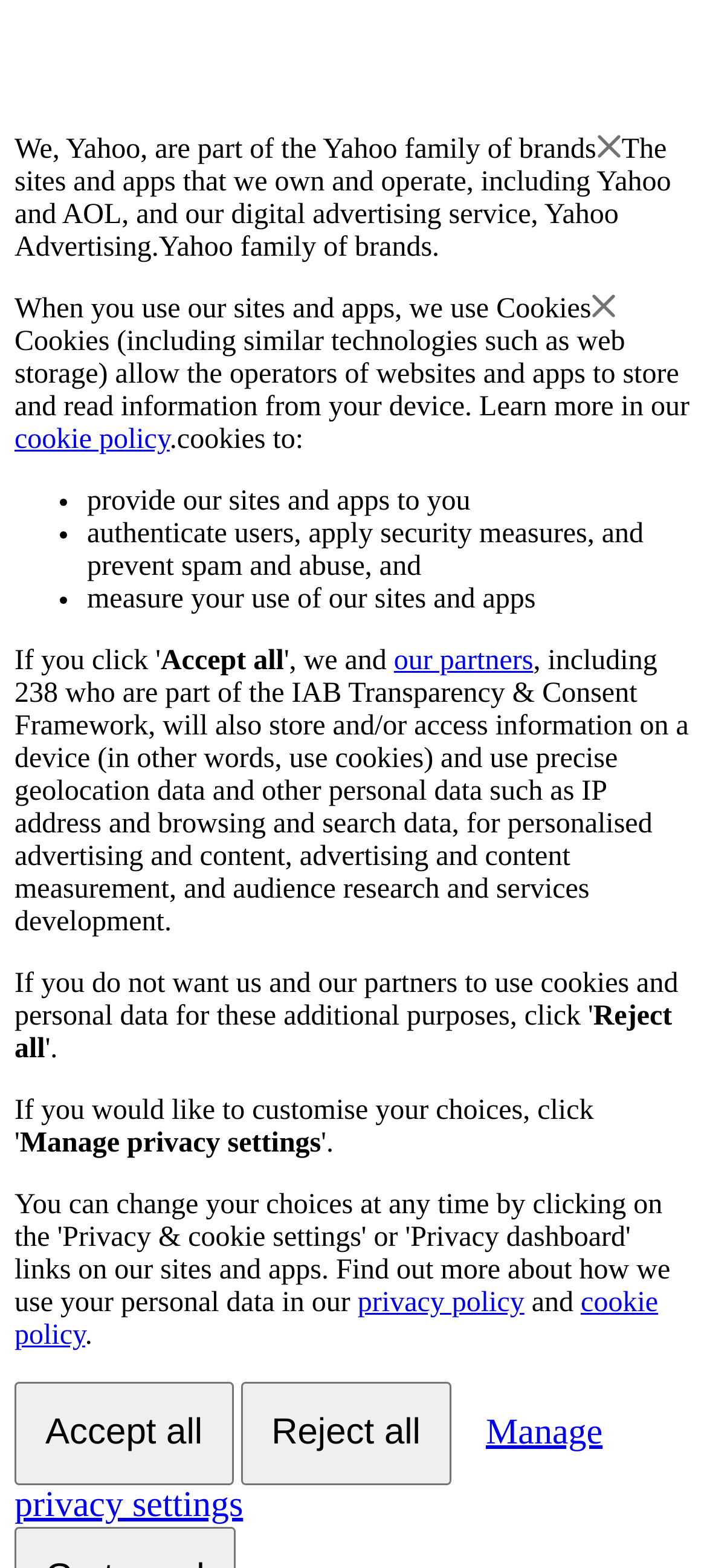Please provide a comprehensive answer to the question below using the information from the image: What is Yahoo part of?

Based on the text 'We, Yahoo, are part of the Yahoo family of brands', it is clear that Yahoo is part of the Yahoo family of brands.